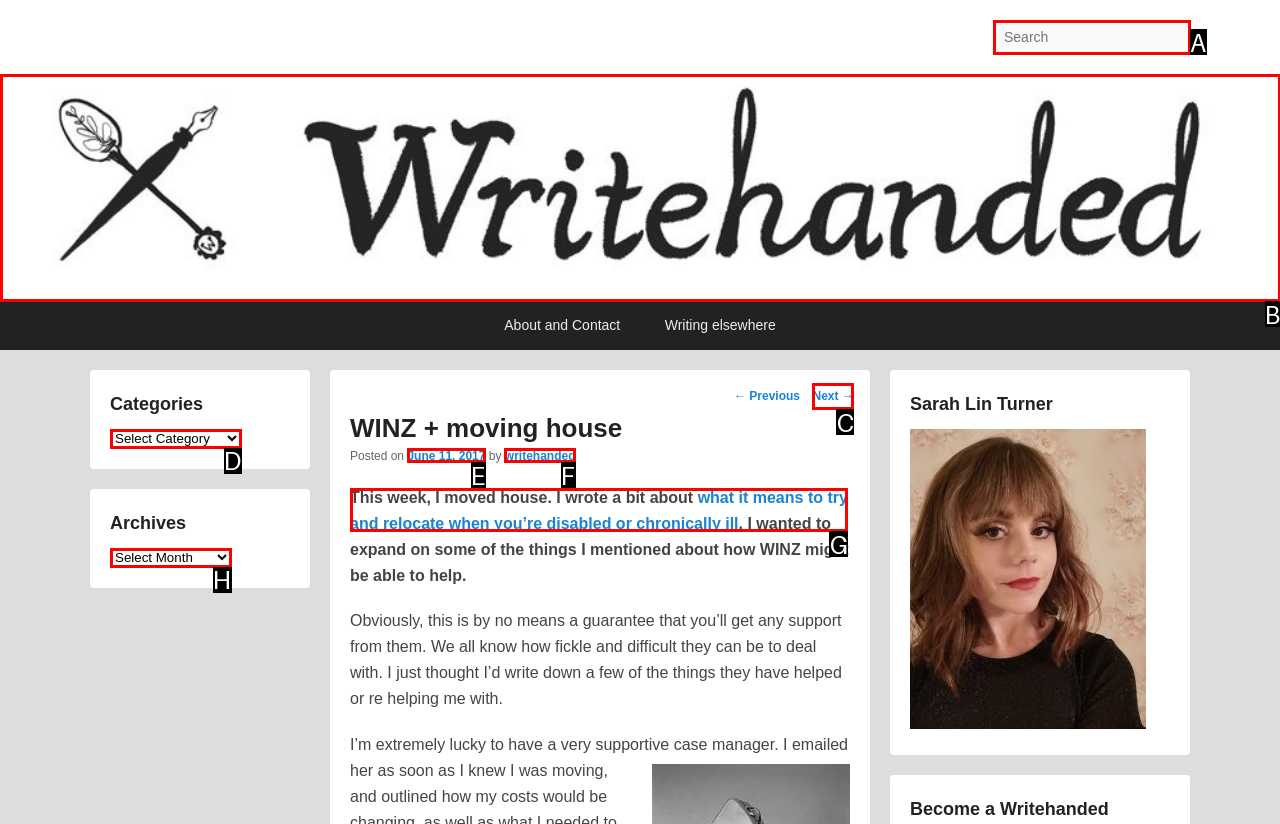For the task "Visit the Writehanded page", which option's letter should you click? Answer with the letter only.

B